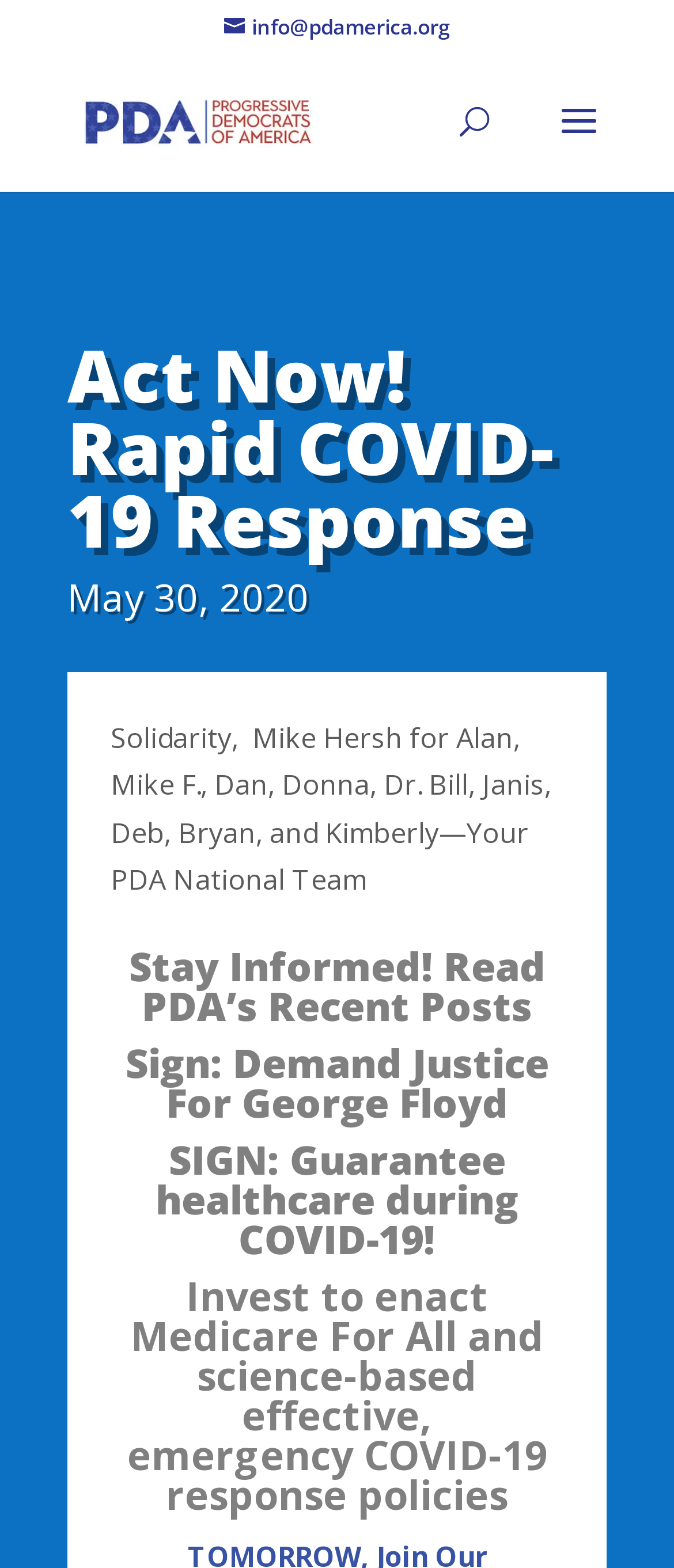Identify the bounding box coordinates for the UI element described as: "alt="Progressive Democrats of America"".

[0.11, 0.064, 0.482, 0.088]